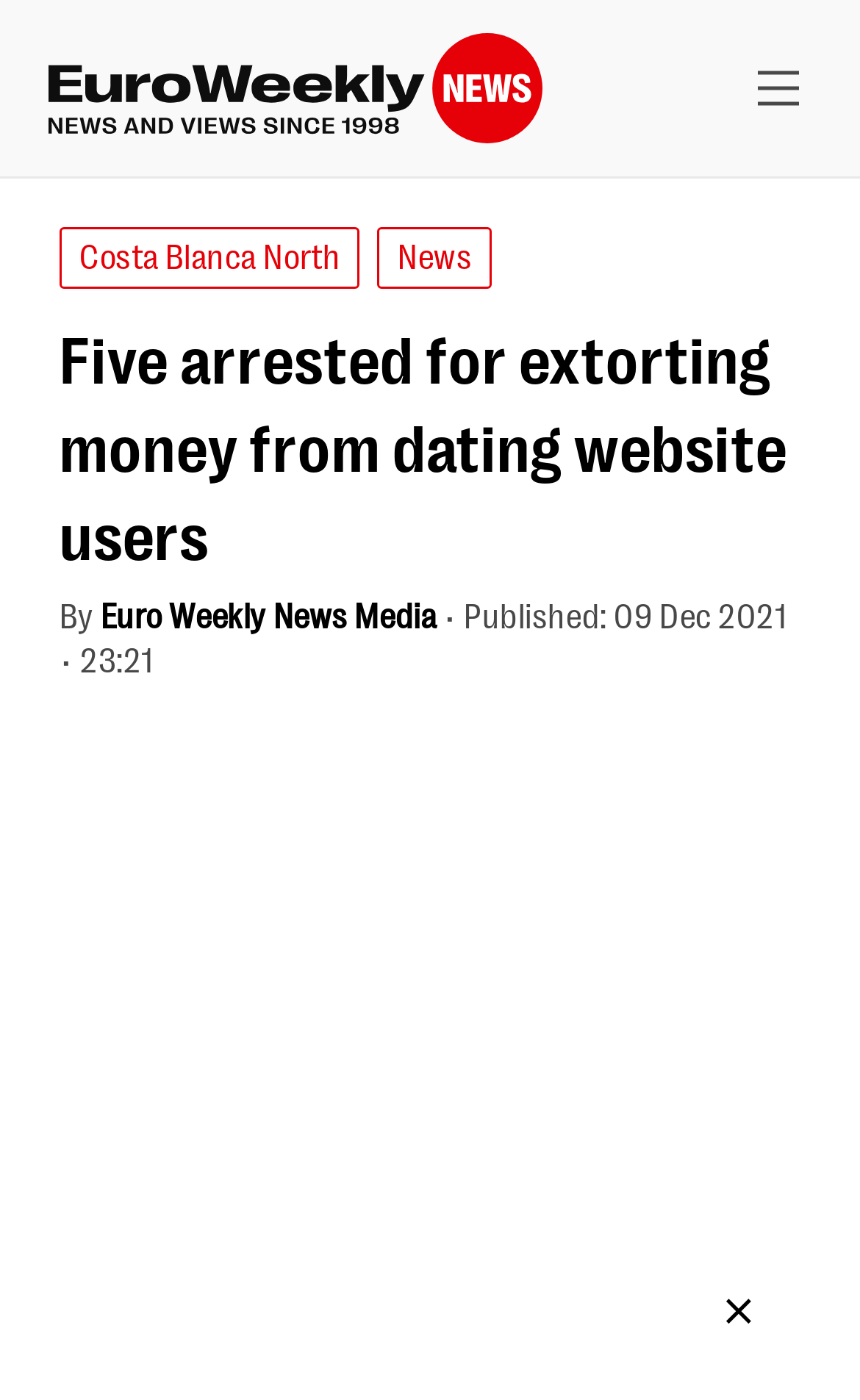Identify the bounding box for the UI element described as: "News". Ensure the coordinates are four float numbers between 0 and 1, formatted as [left, top, right, bottom].

[0.44, 0.162, 0.572, 0.206]